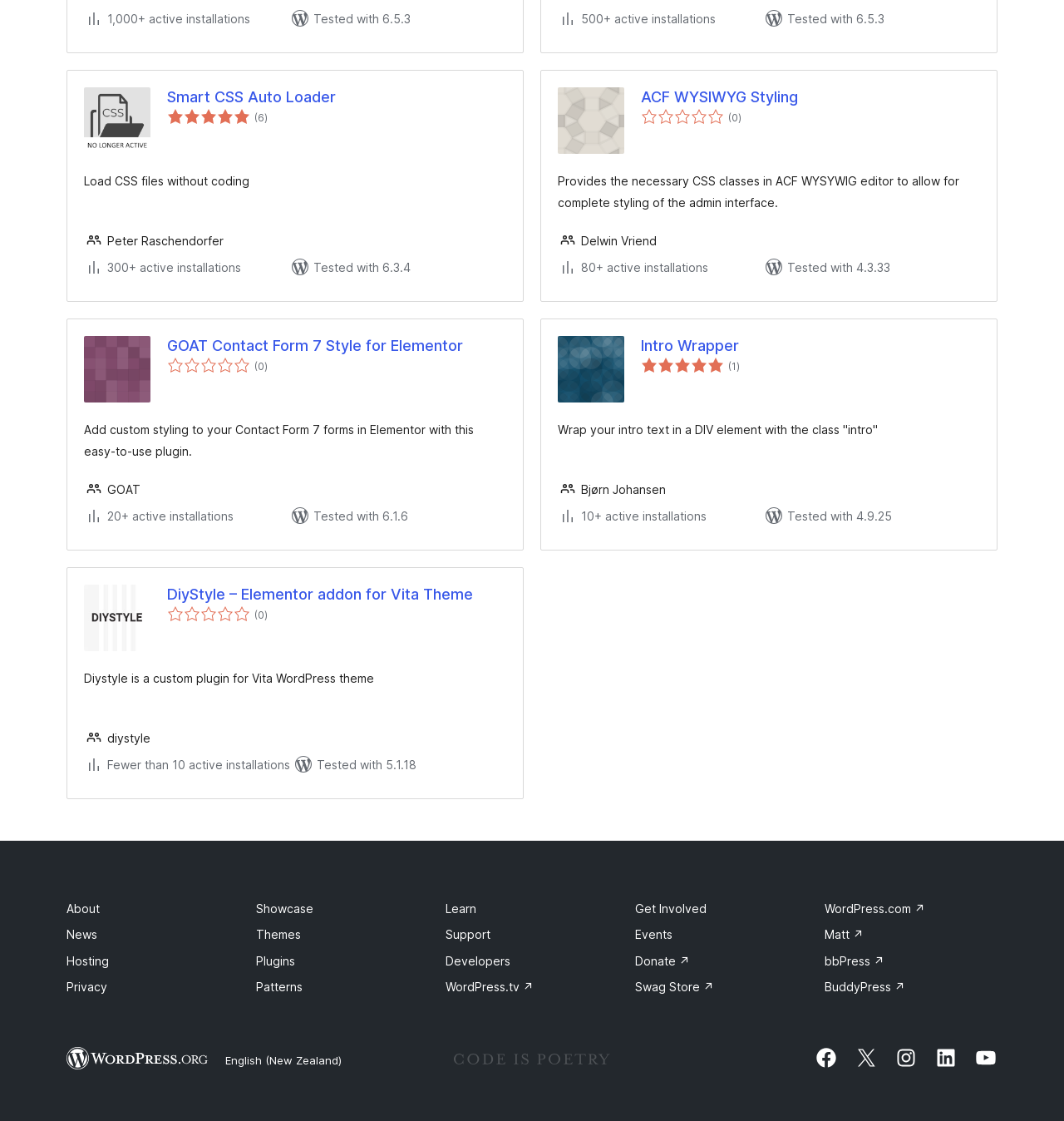Bounding box coordinates are specified in the format (top-left x, top-left y, bottom-right x, bottom-right y). All values are floating point numbers bounded between 0 and 1. Please provide the bounding box coordinate of the region this sentence describes: WordPress.org

[0.062, 0.934, 0.196, 0.955]